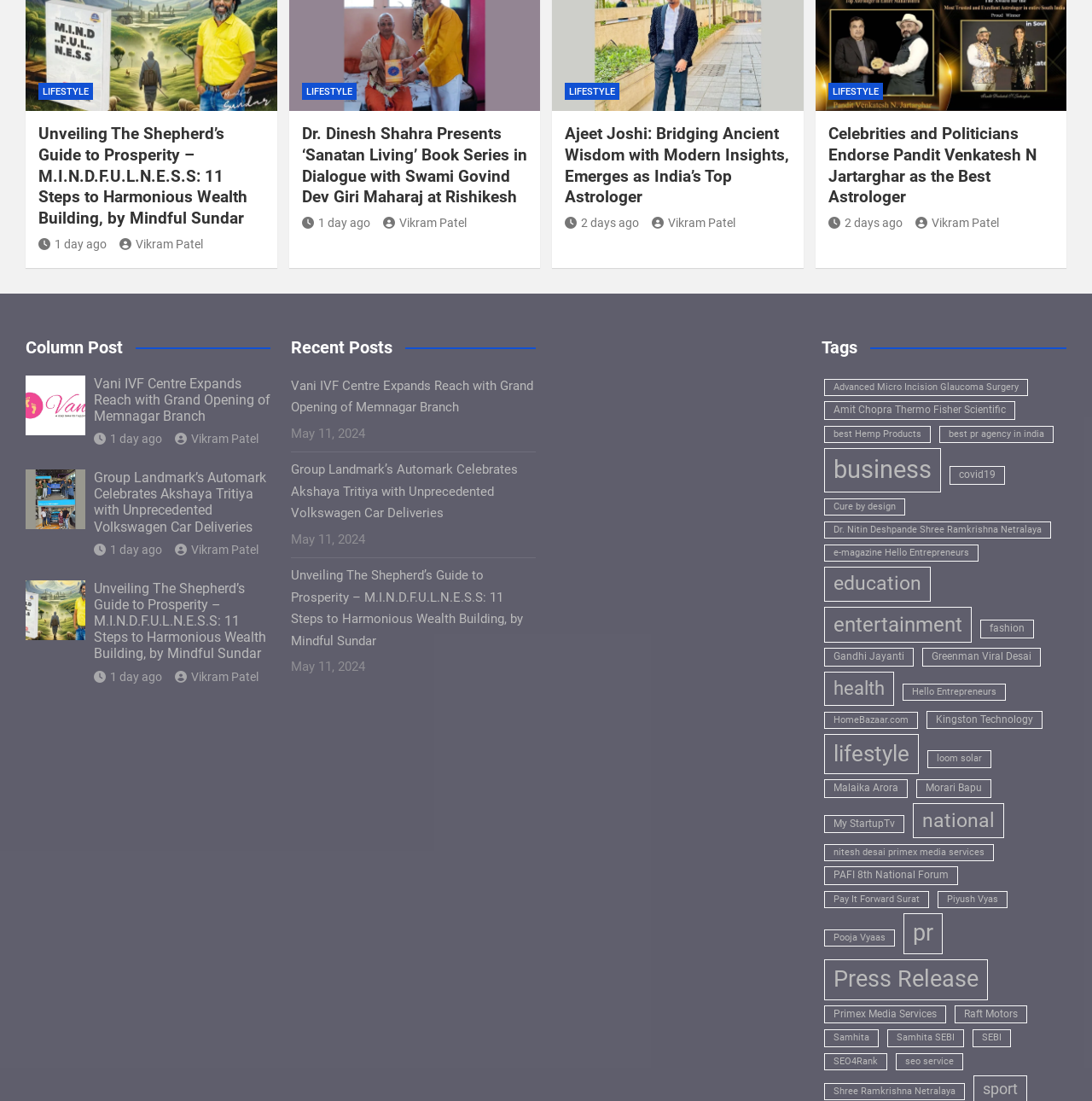Who is the author of the article 'Ajeet Joshi: Bridging Ancient Wisdom with Modern Insights, Emerges as India’s Top Astrologer'?
Can you offer a detailed and complete answer to this question?

This answer can be obtained by looking at the author link ' Vikram Patel' below the article title 'Ajeet Joshi: Bridging Ancient Wisdom with Modern Insights, Emerges as India’s Top Astrologer'.